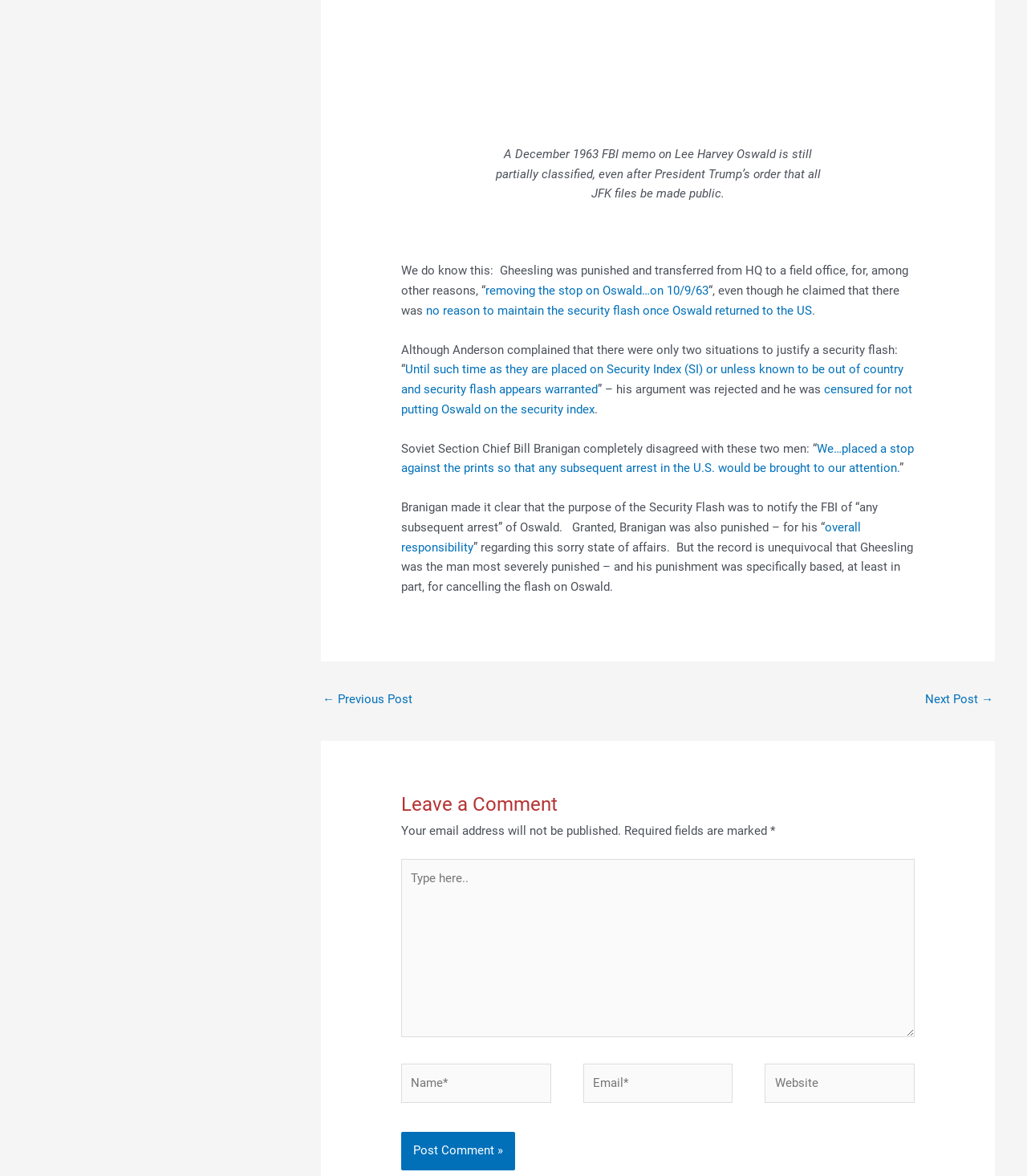Please locate the bounding box coordinates of the element that should be clicked to achieve the given instruction: "Go to '關於我們'".

None